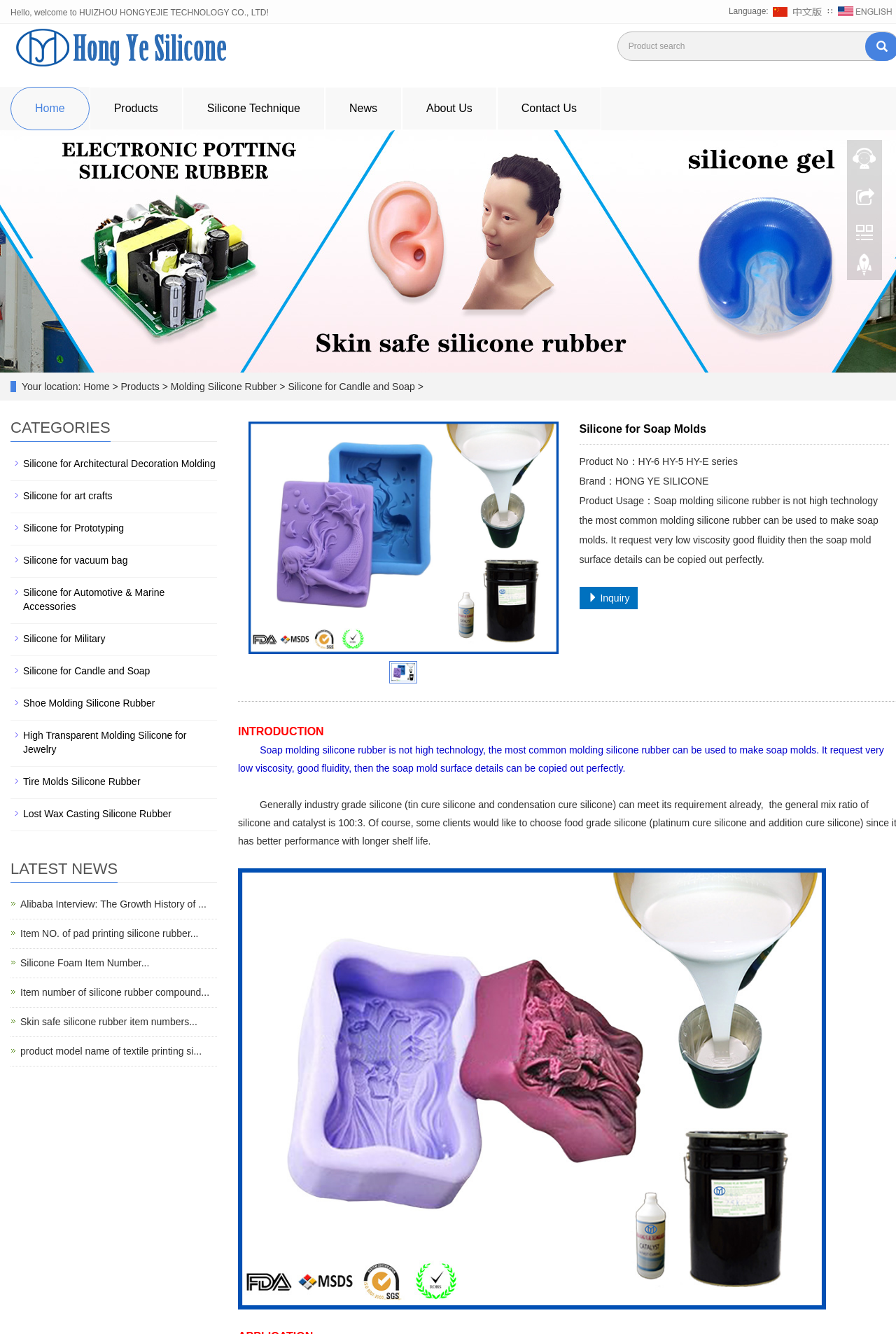Please find the bounding box coordinates of the clickable region needed to complete the following instruction: "Go to home page". The bounding box coordinates must consist of four float numbers between 0 and 1, i.e., [left, top, right, bottom].

[0.012, 0.065, 0.1, 0.098]